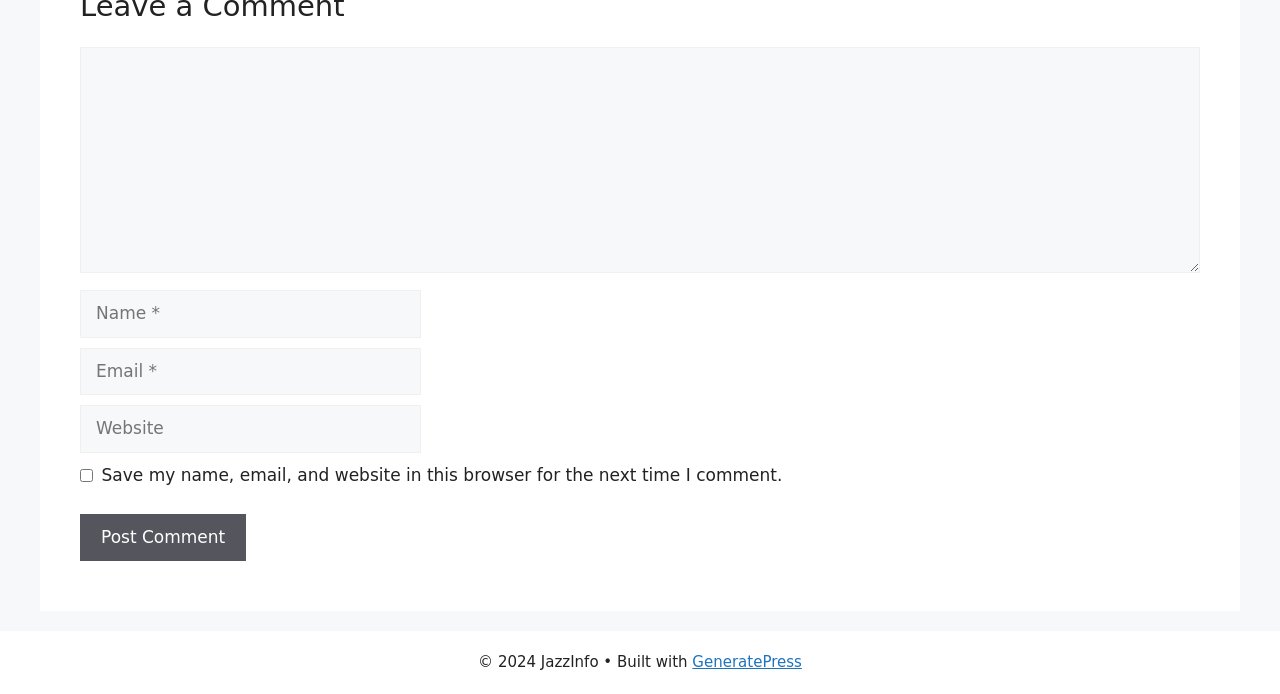Predict the bounding box of the UI element that fits this description: "name="submit" value="Post Comment"".

[0.062, 0.74, 0.192, 0.809]